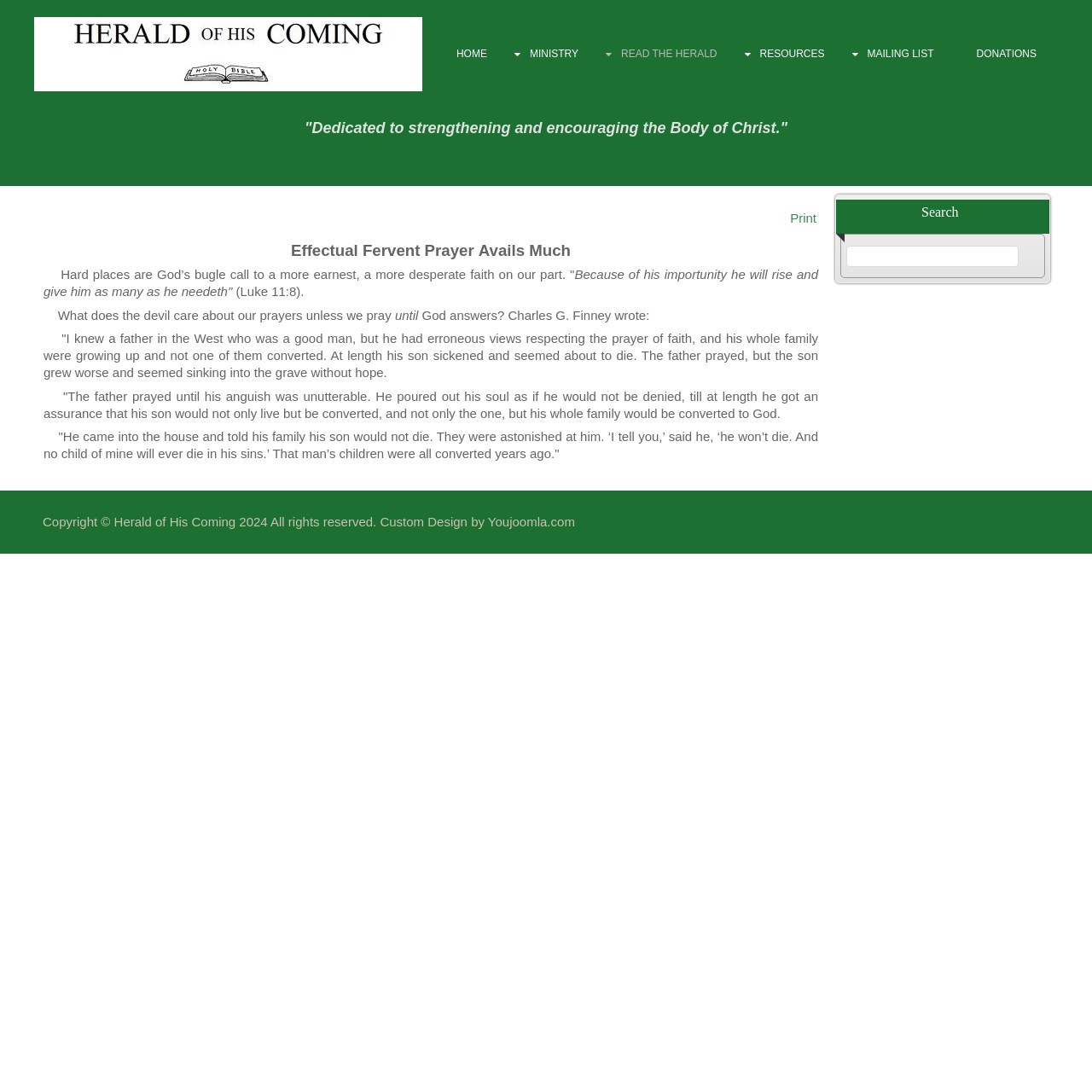Who designed the website?
Using the image as a reference, answer the question in detail.

I found the website designer's name at the bottom of the webpage, where it says 'Custom Design by Youjoomla.com'.